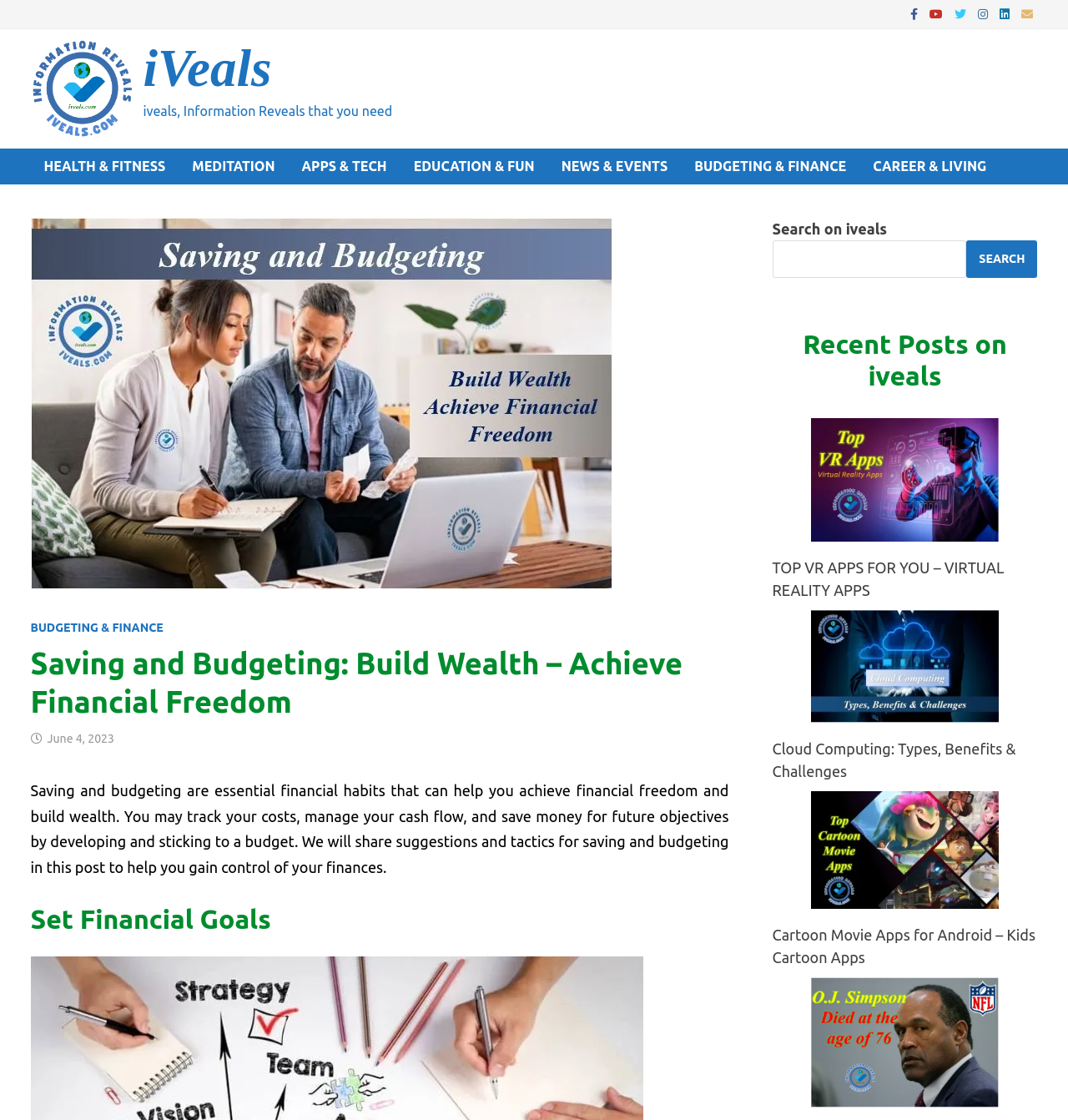Given the element description: "alt="iveals logo"", predict the bounding box coordinates of this UI element. The coordinates must be four float numbers between 0 and 1, given as [left, top, right, bottom].

[0.029, 0.034, 0.126, 0.125]